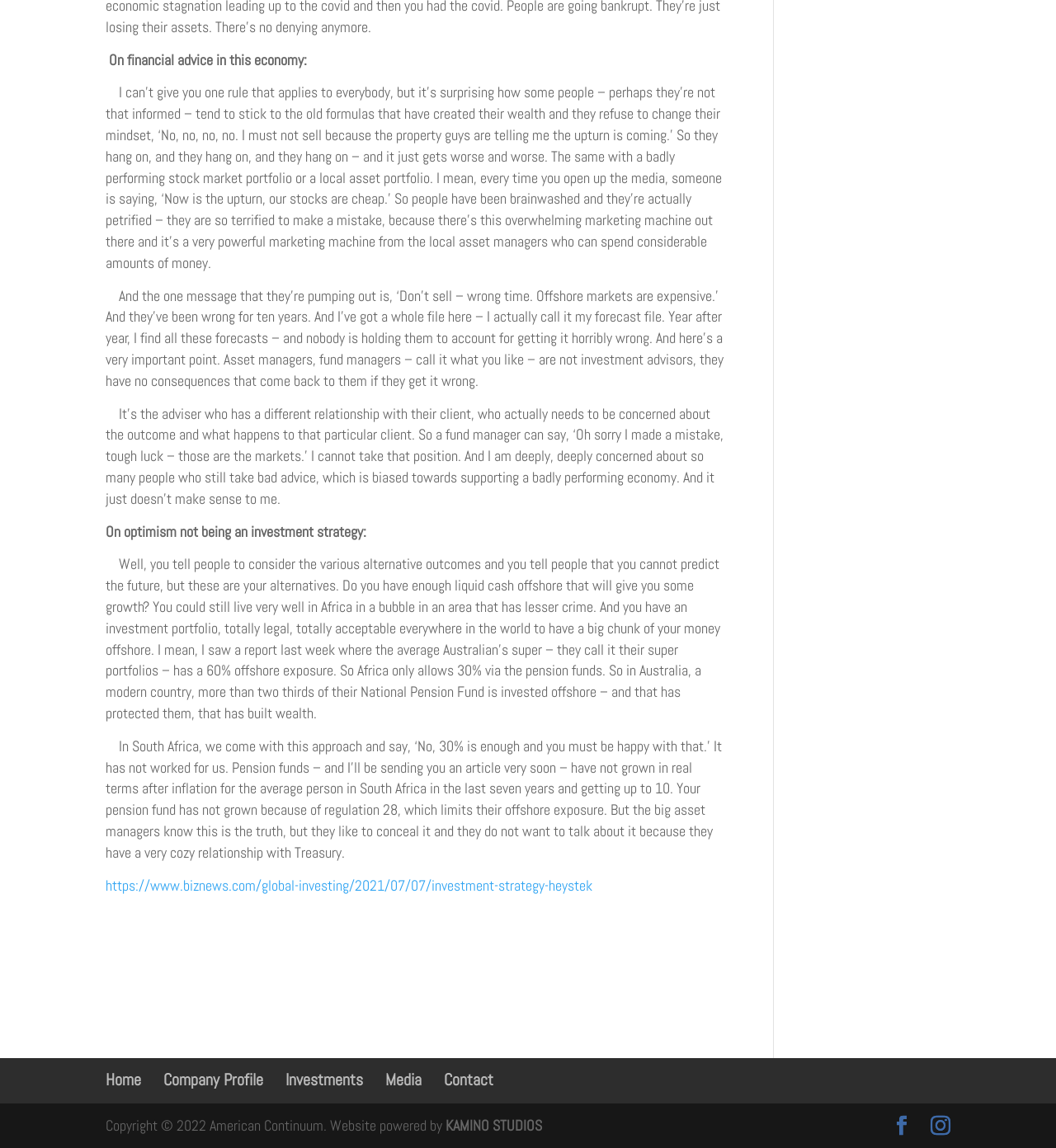Locate the bounding box coordinates for the element described below: "Home". The coordinates must be four float values between 0 and 1, formatted as [left, top, right, bottom].

[0.1, 0.931, 0.134, 0.949]